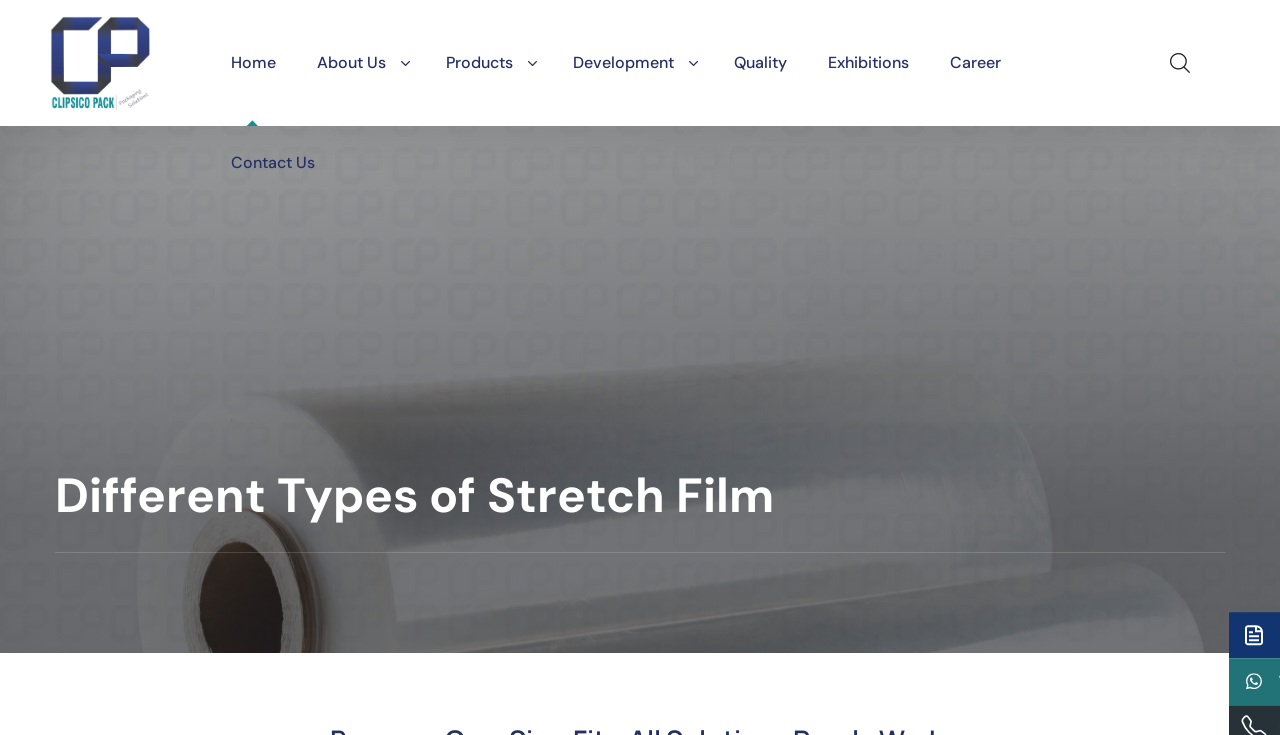What is the main topic of the webpage?
From the screenshot, provide a brief answer in one word or phrase.

Stretch Film